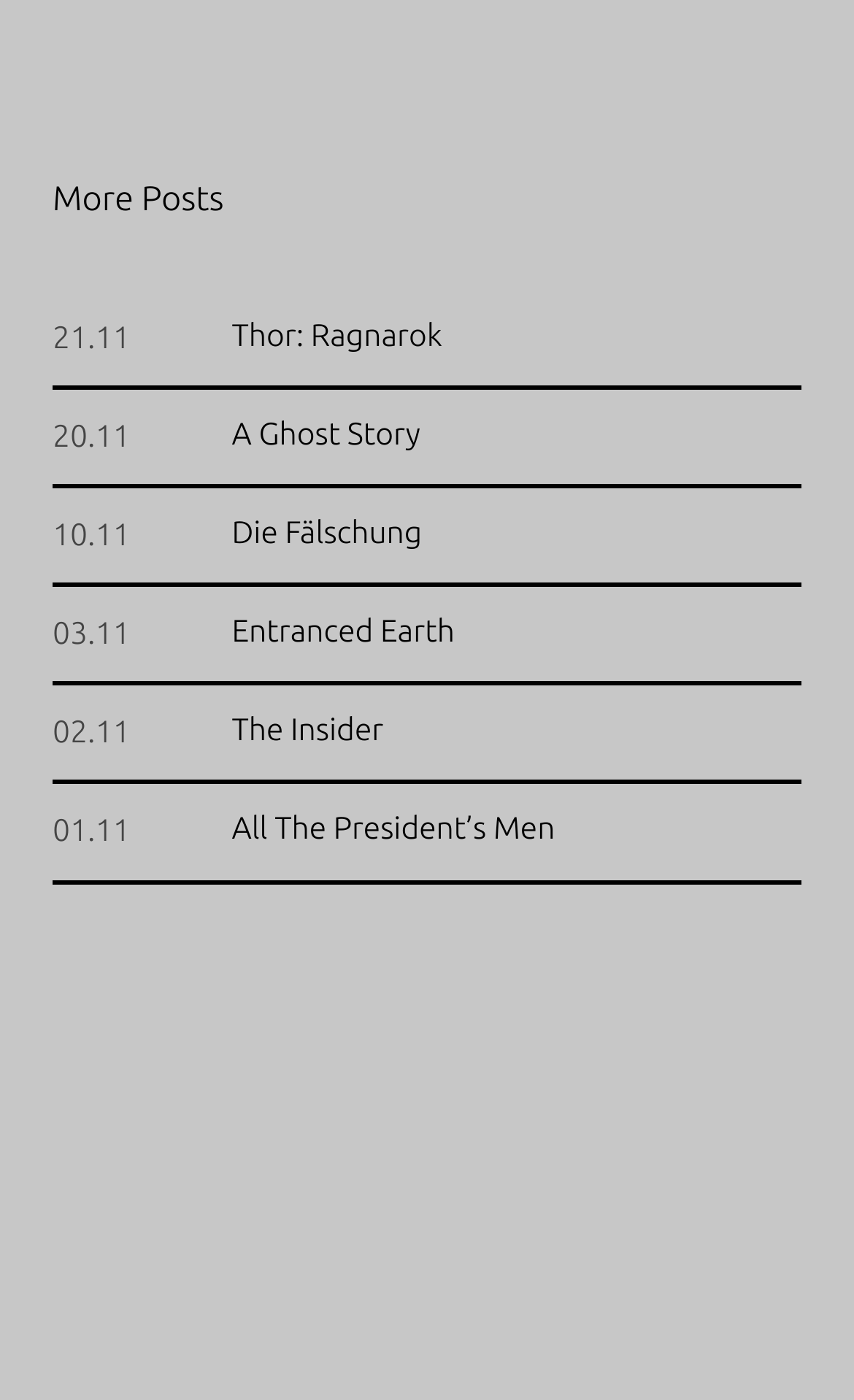Identify the bounding box for the UI element that is described as follows: "The Insider".

[0.271, 0.511, 0.449, 0.536]